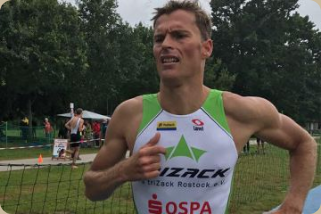What is the product credited for maintaining Winkelmann's performance?
Based on the screenshot, respond with a single word or phrase.

Collhyaleen